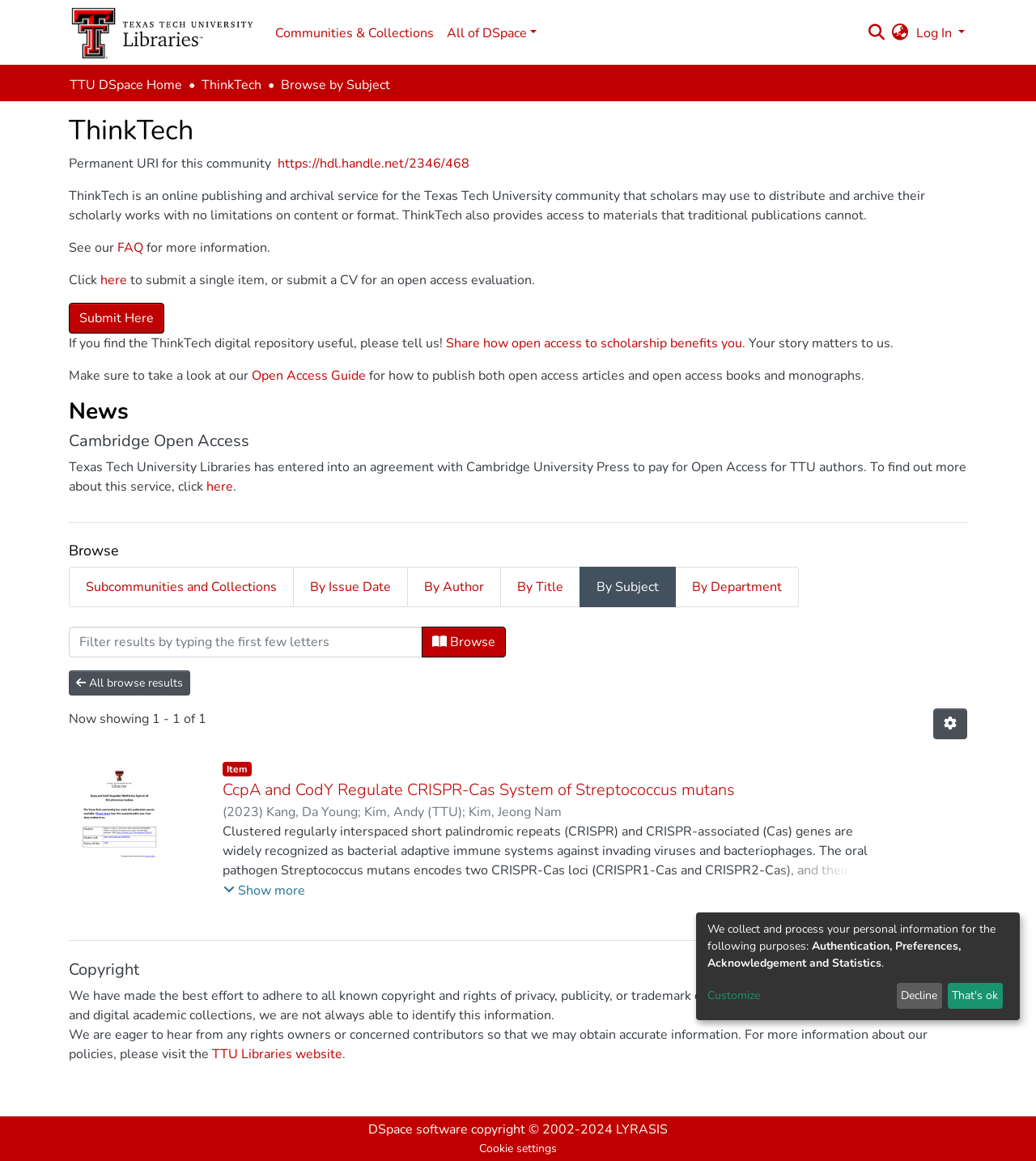Determine the bounding box for the described UI element: "parent_node: Communities & Collections".

[0.066, 0.0, 0.247, 0.056]